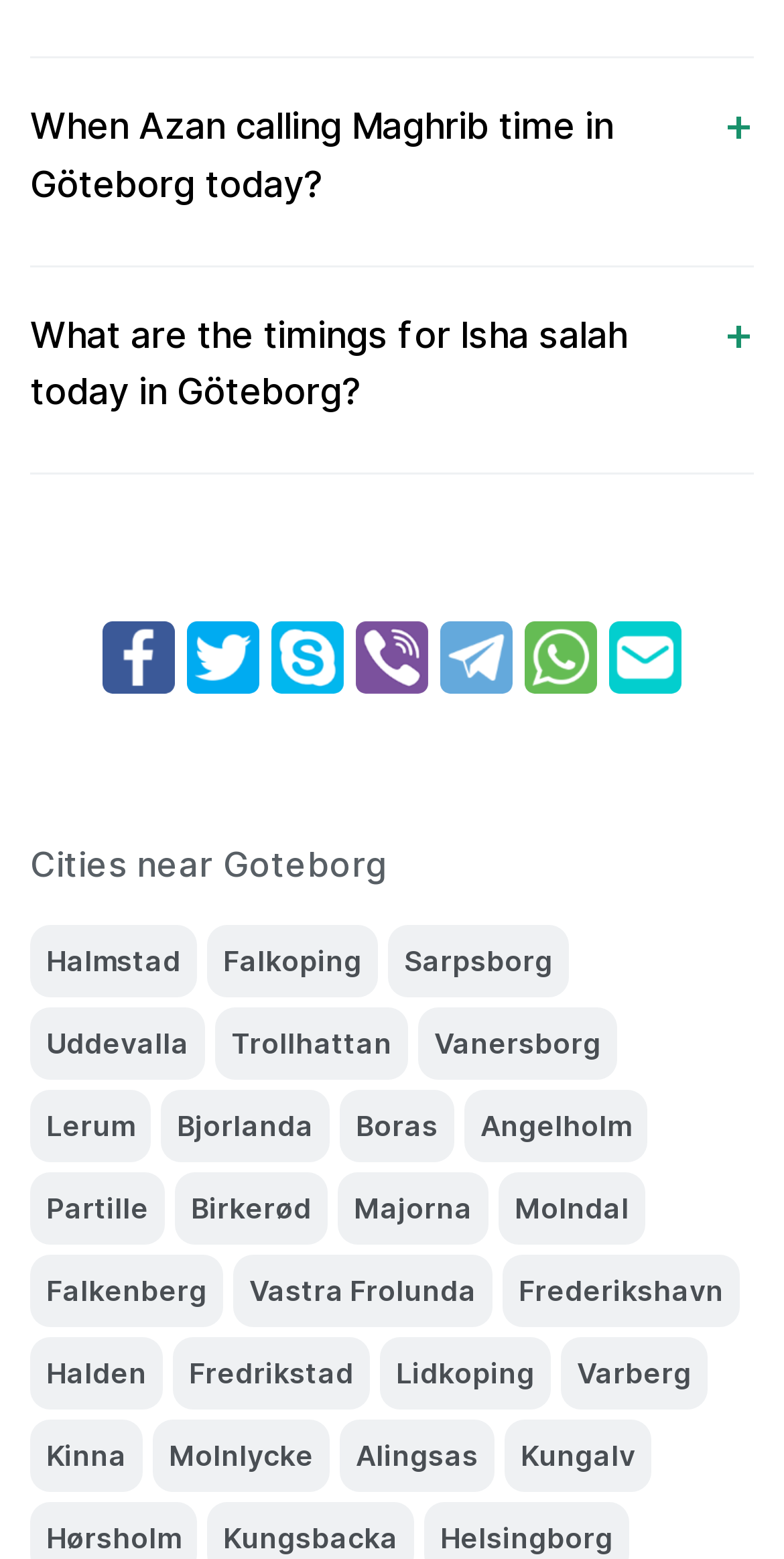Find the bounding box of the web element that fits this description: "Vastra Frolunda".

[0.297, 0.804, 0.628, 0.851]